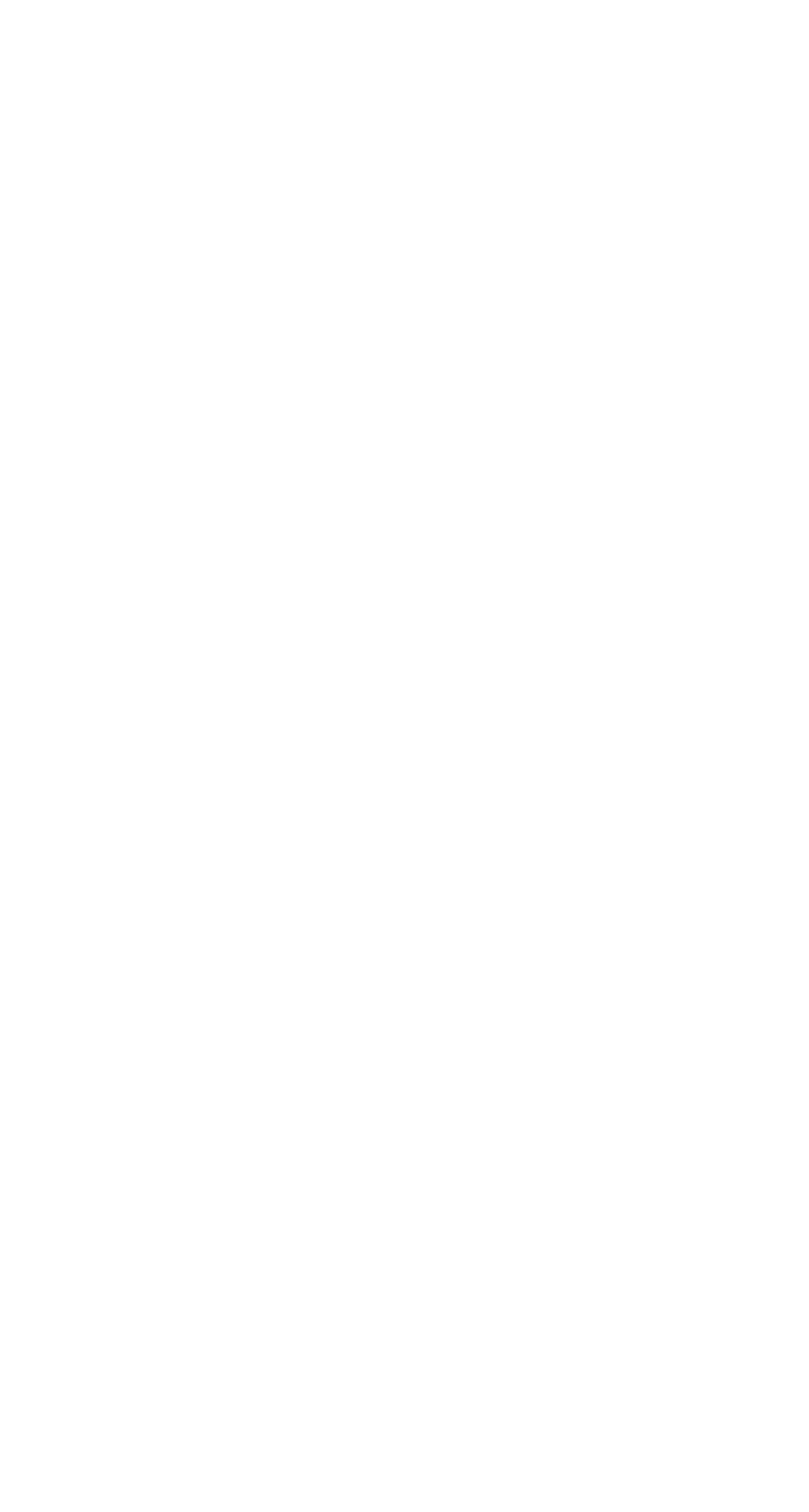How many links are under the 'Resources' category?
Please provide a comprehensive answer based on the visual information in the image.

By counting the links under the 'Resources' heading, I found that there are five links: 'About Dalmore', 'Media/Press', 'Contact', 'Pricing', and 'Clients'.